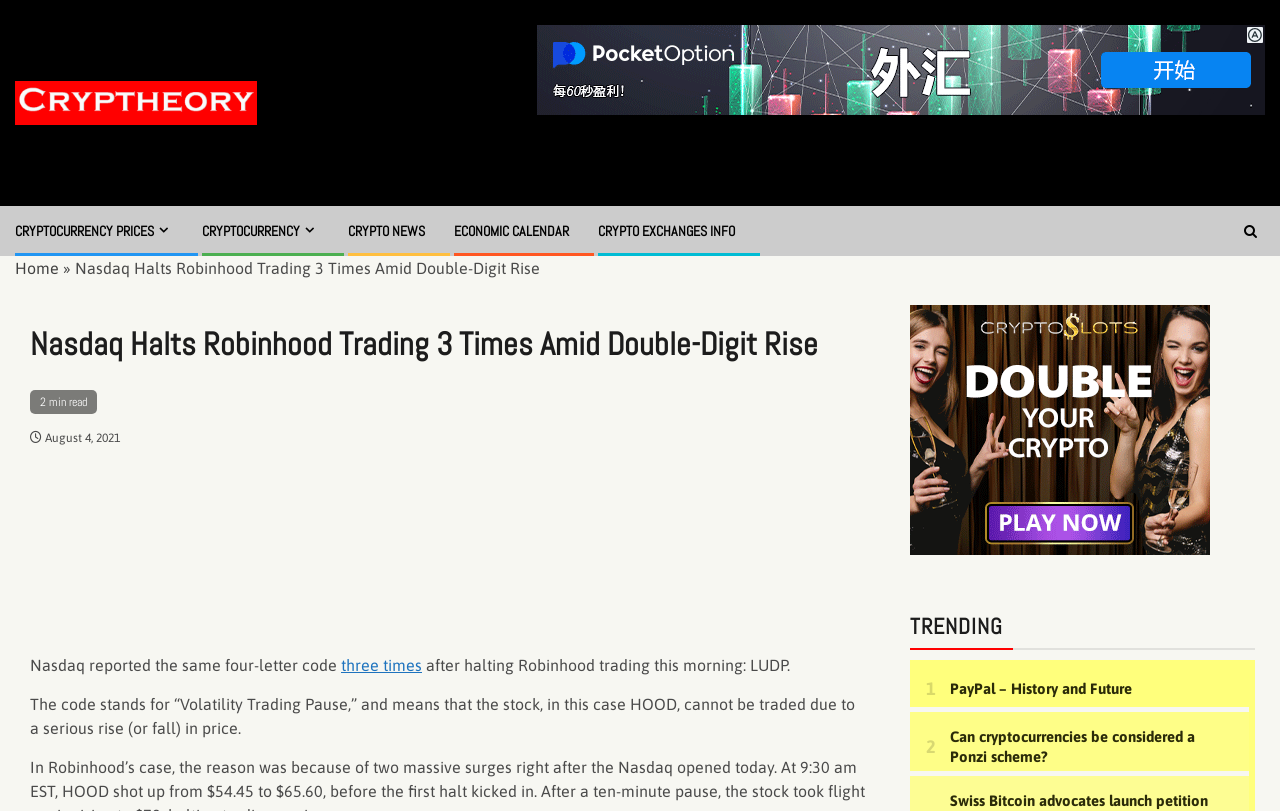How long does it take to read the article?
Refer to the image and respond with a one-word or short-phrase answer.

2 min